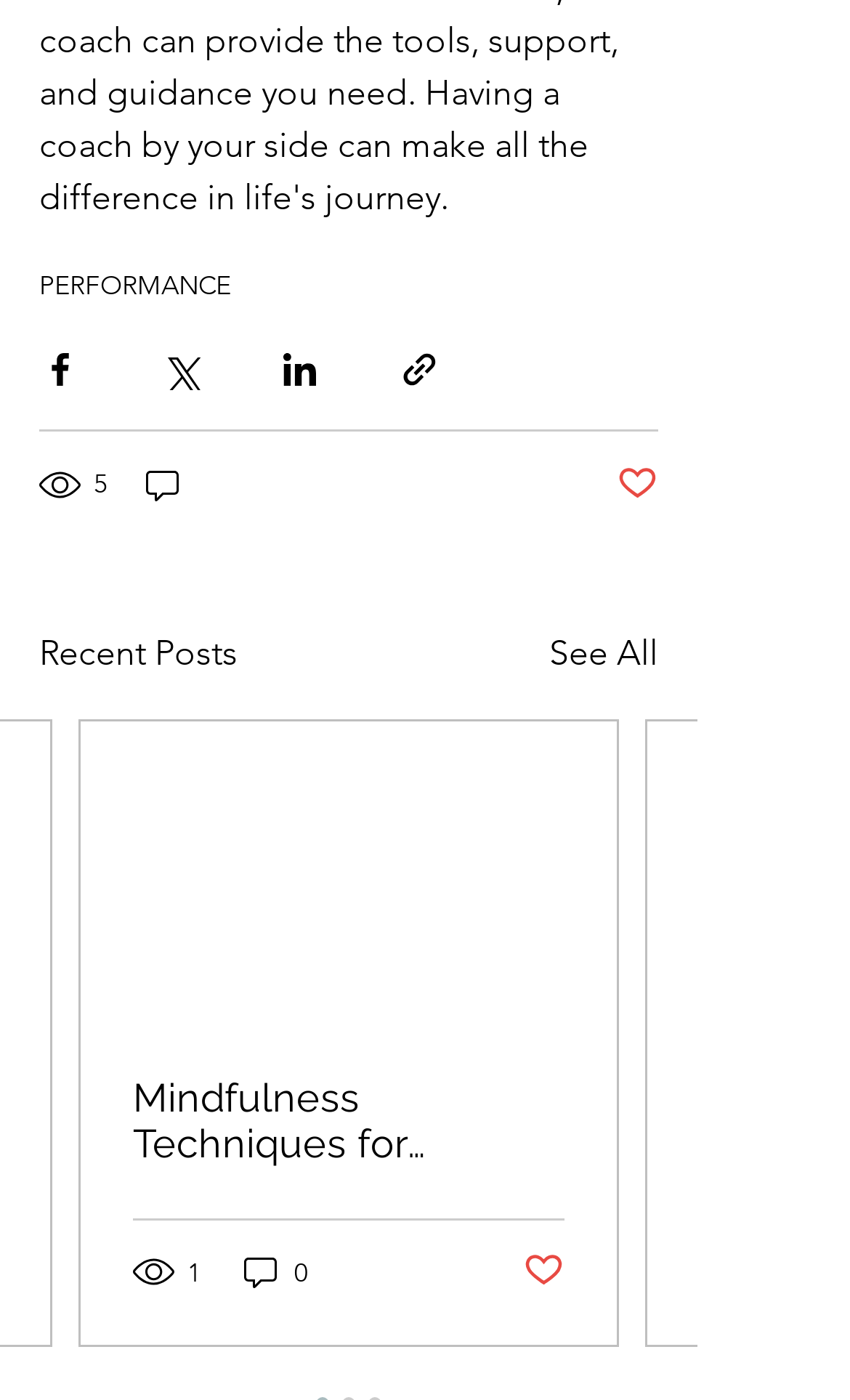Locate the bounding box coordinates of the element I should click to achieve the following instruction: "Share via link".

[0.469, 0.248, 0.518, 0.278]